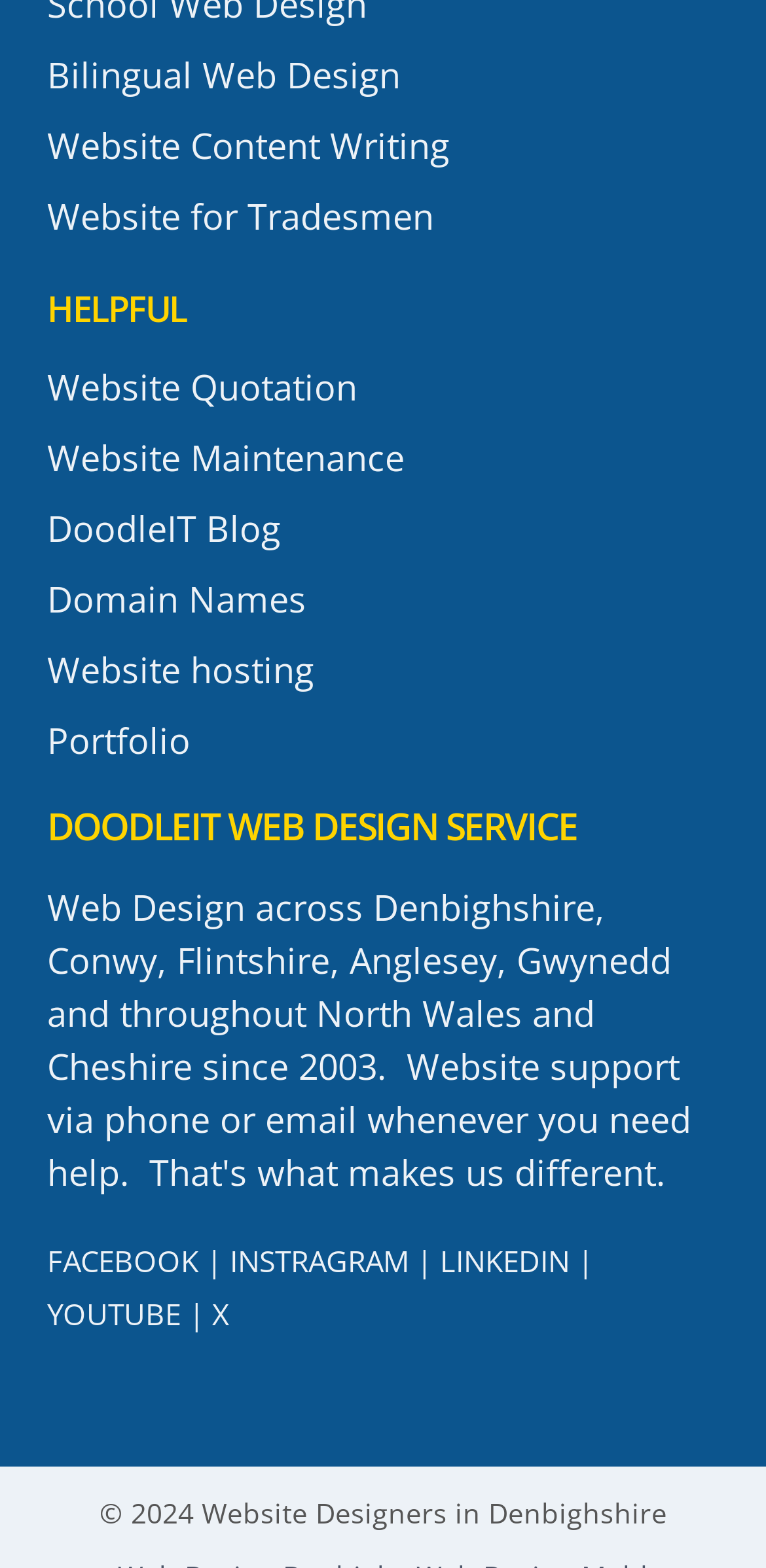Reply to the question with a single word or phrase:
What is the copyright year of the website?

2024